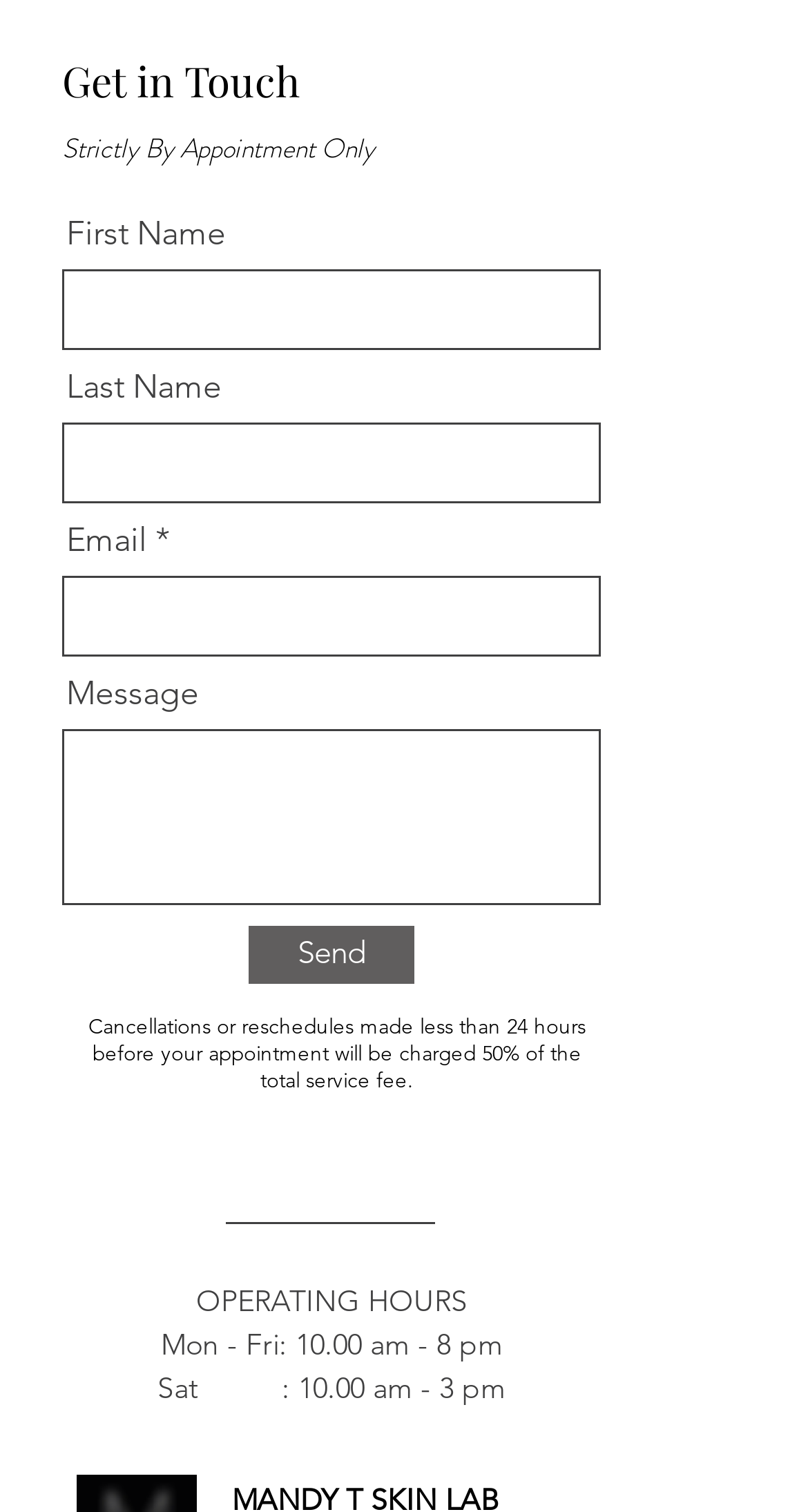What is the purpose of the form?
Provide a detailed answer to the question, using the image to inform your response.

The webpage has a form with fields for first name, last name, email, and message, and a send button, indicating that the purpose of the form is to get in touch with someone or an organization.